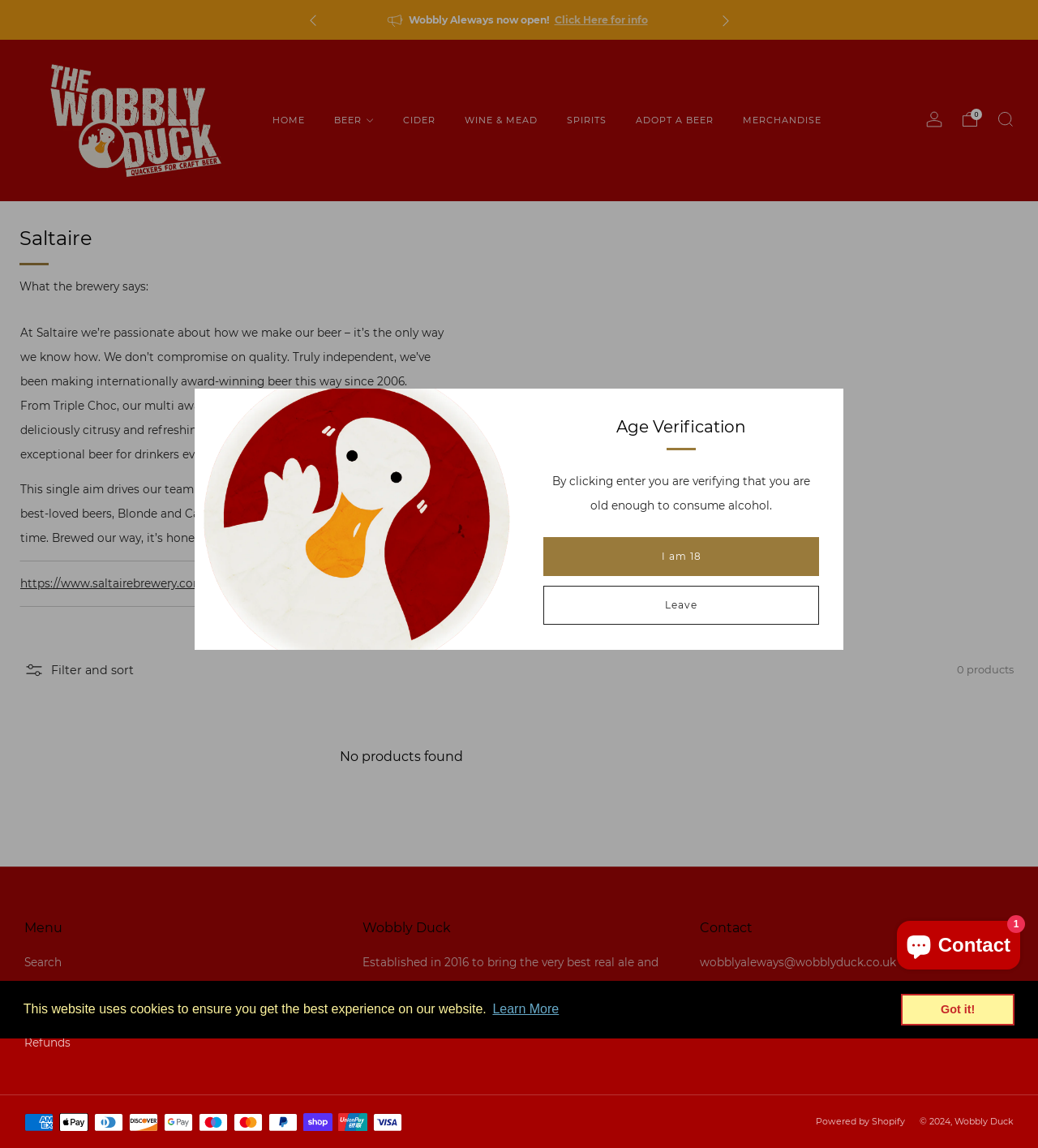Provide the bounding box coordinates for the area that should be clicked to complete the instruction: "Click the 'I am 18' button".

[0.523, 0.468, 0.789, 0.502]